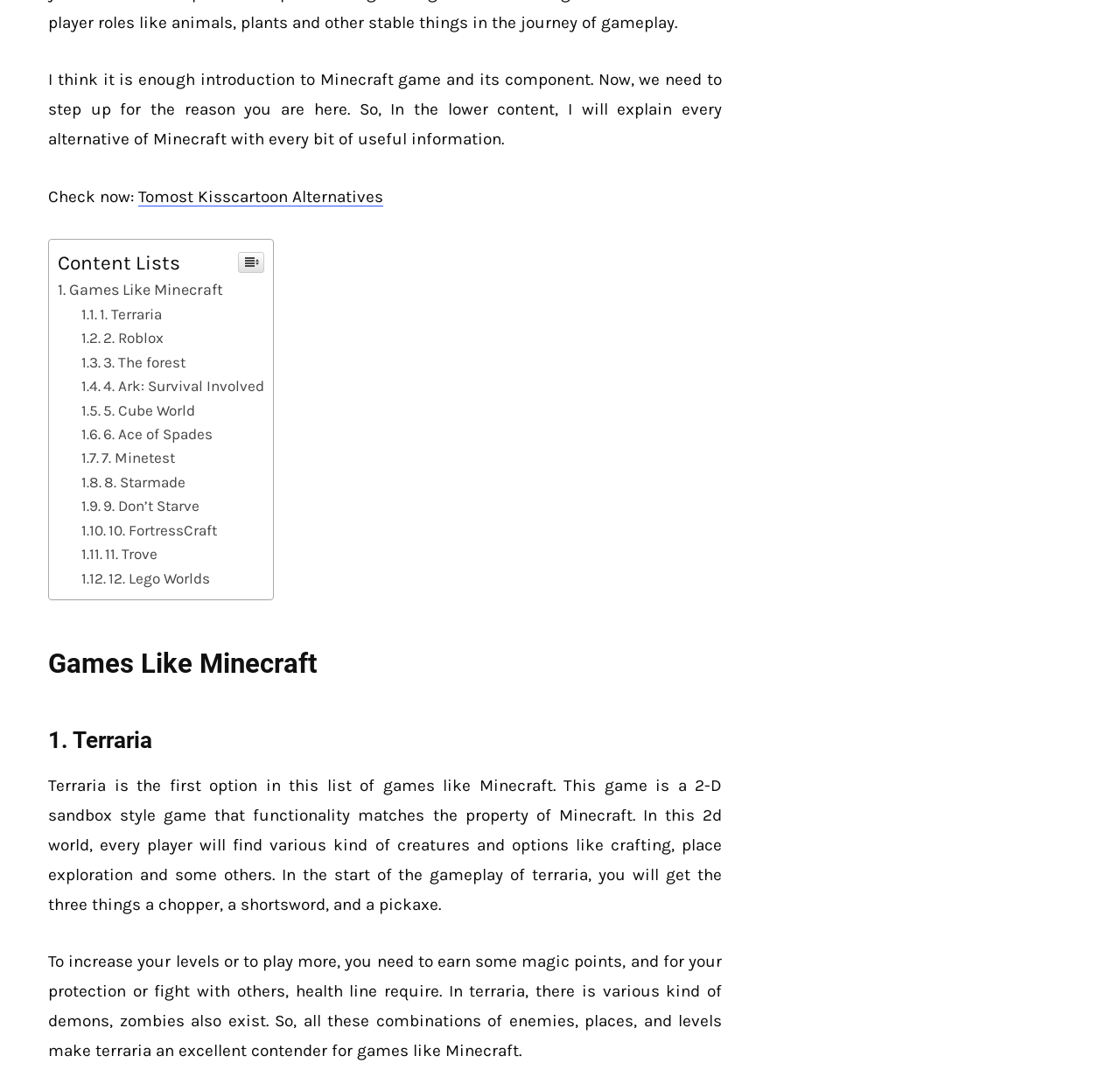Determine the bounding box coordinates of the clickable area required to perform the following instruction: "Explore Games Like Minecraft". The coordinates should be represented as four float numbers between 0 and 1: [left, top, right, bottom].

[0.052, 0.257, 0.199, 0.274]